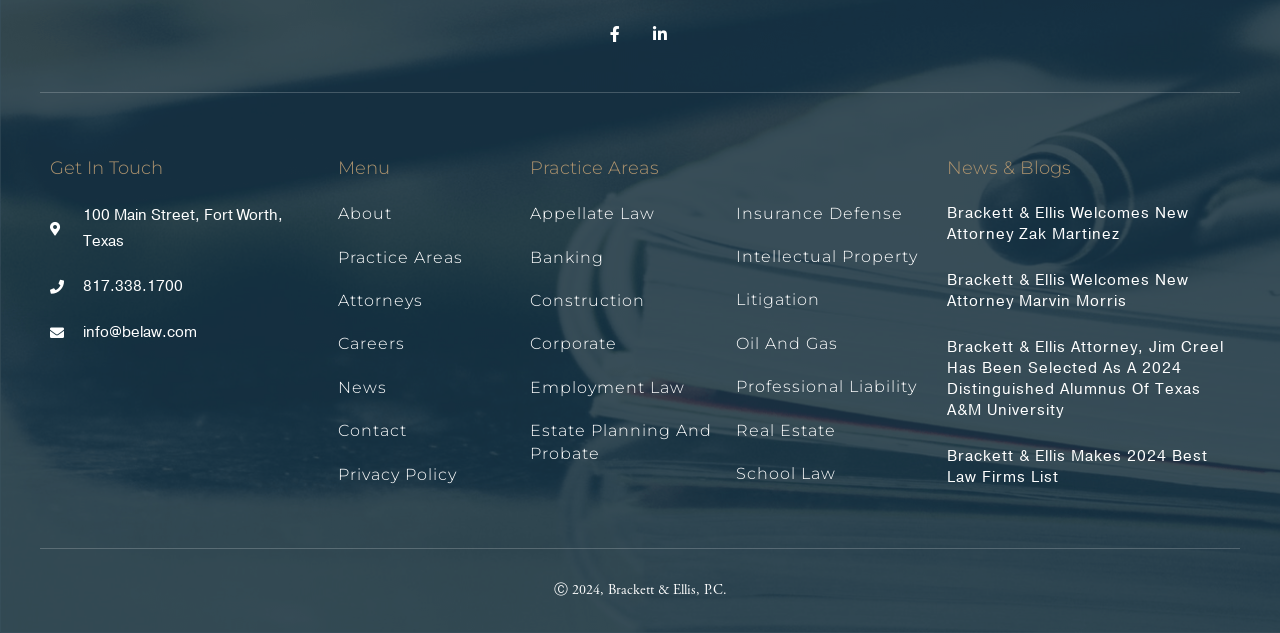Based on the element description Oil and Gas, identify the bounding box of the UI element in the given webpage screenshot. The coordinates should be in the format (top-left x, top-left y, bottom-right x, bottom-right y) and must be between 0 and 1.

[0.575, 0.526, 0.724, 0.561]